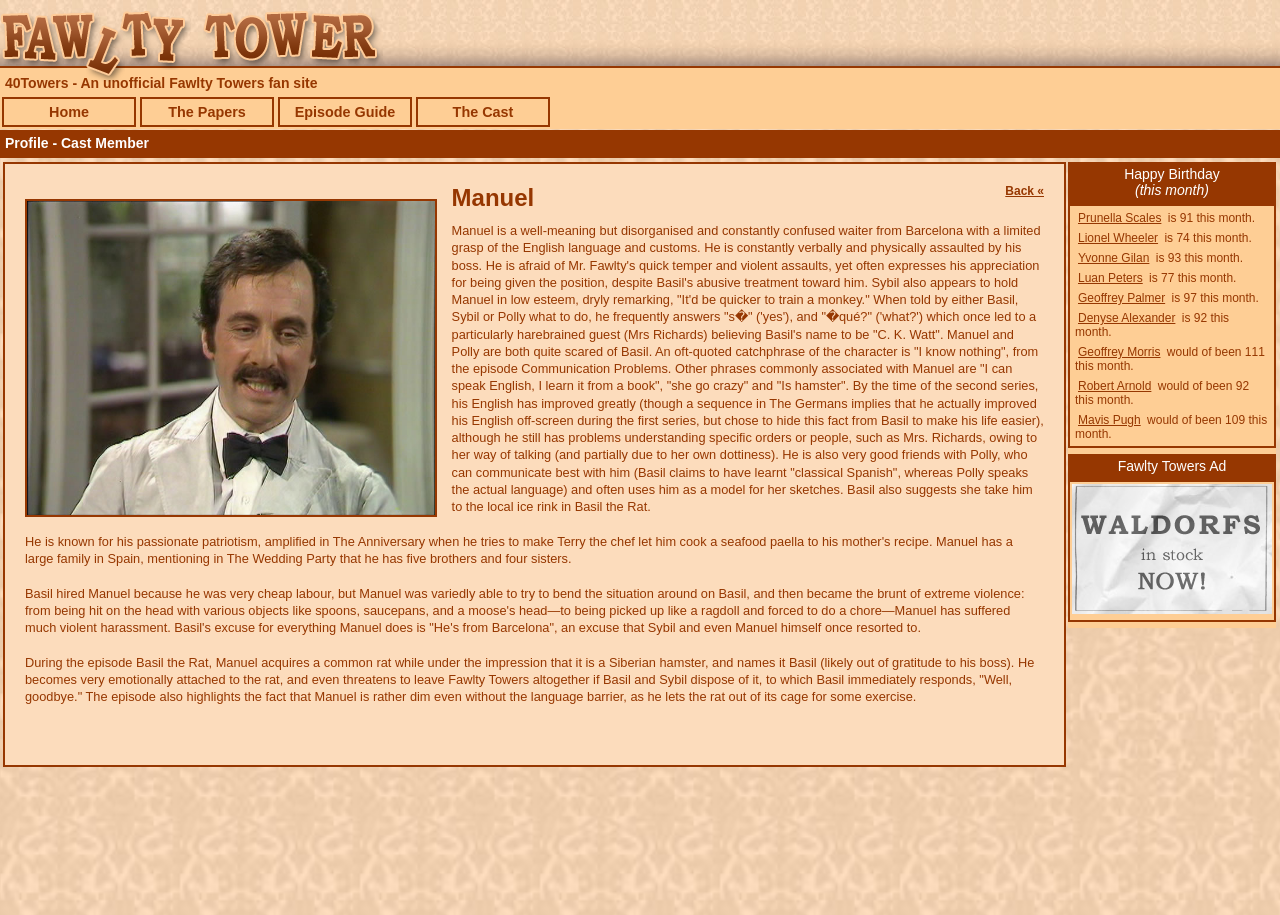Create a detailed narrative of the webpage’s visual and textual elements.

This webpage is a fan site dedicated to the classic 1970s BBC comedy Fawlty Towers. At the top of the page, there are five links: "Home", "The Papers", "Episode Guide", "The Cast", and "Profile - Cast Member", which are aligned horizontally and take up a small portion of the top section of the page.

Below these links, there is a large article section that occupies most of the page. The article is about Manuel, a character from Fawlty Towers, and features an image of him at the top. The image is accompanied by a heading with the character's name and a link to go back. The article provides a detailed description of Manuel's character, including his background, personality, and relationships with other characters.

The article is divided into three sections, each describing a different aspect of Manuel's character. The first section describes his personality and behavior, including his limited English skills and his fear of his boss, Basil. The second section explains how Basil hired Manuel as a cheap laborer and how Manuel often becomes the target of Basil's violent outbursts. The third section tells the story of how Manuel acquired a rat, which he mistakenly believed to be a Siberian hamster, and named it Basil.

To the right of the article section, there is a complementary section that takes up a smaller portion of the page. This section is dedicated to the birthdays of the cast members and features a heading that reads "Happy Birthday (this month)". Below the heading, there are several links to the cast members' names, along with their ages and a brief description of their birthdays. The section also features an image of a local ad at the bottom.

Overall, the webpage is dedicated to providing information about Fawlty Towers, specifically about the character Manuel, and features a clean and organized layout with clear headings and concise text.